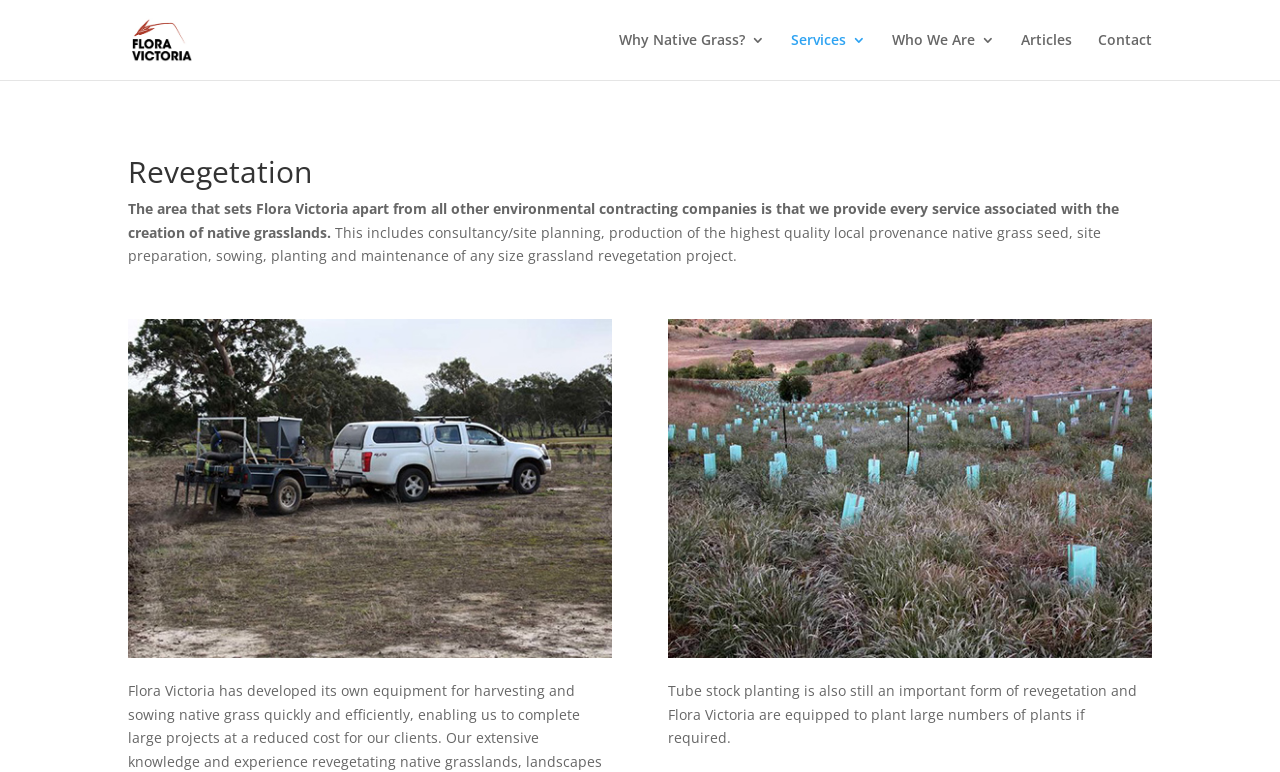From the webpage screenshot, identify the region described by Services. Provide the bounding box coordinates as (top-left x, top-left y, bottom-right x, bottom-right y), with each value being a floating point number between 0 and 1.

[0.618, 0.043, 0.677, 0.104]